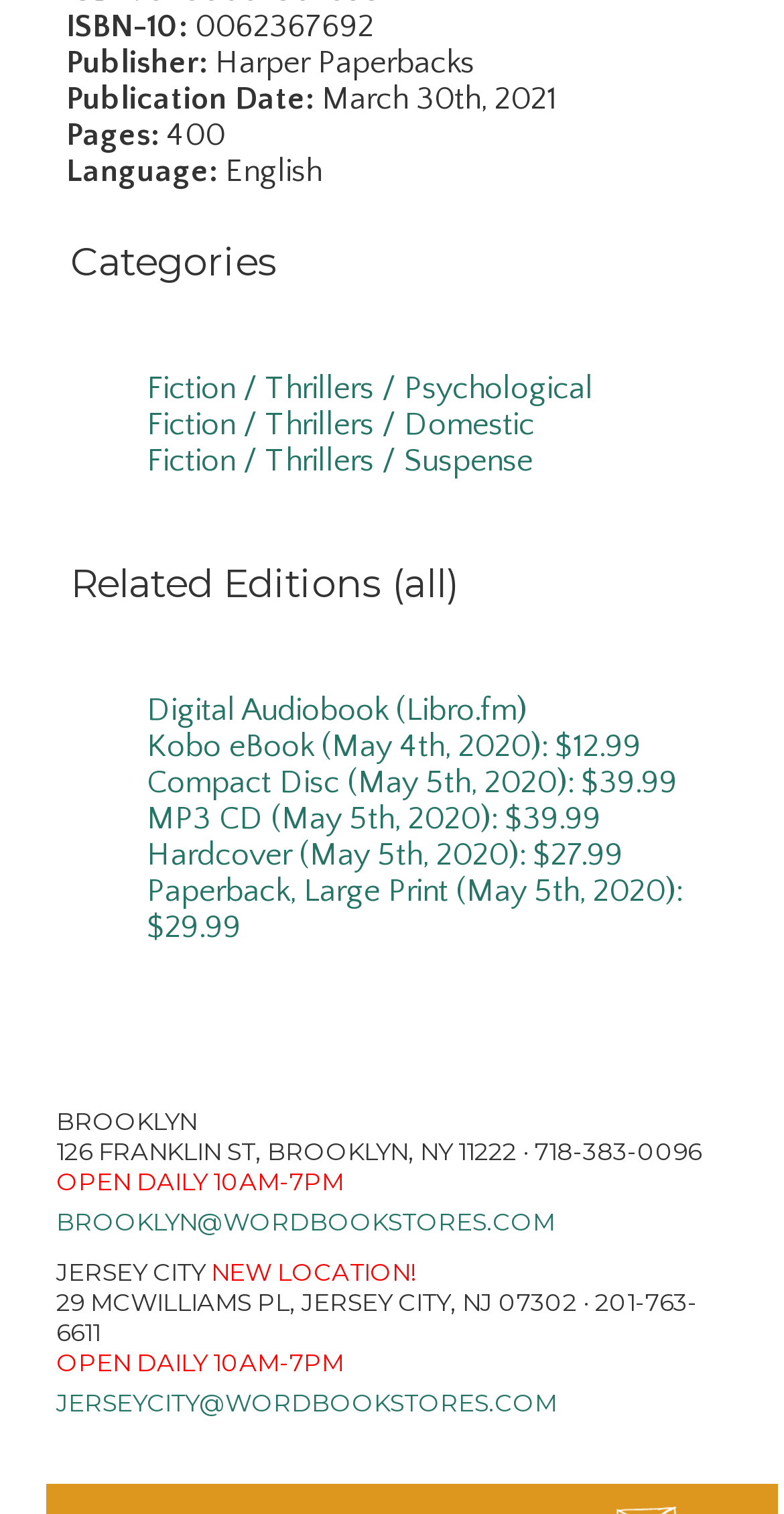Please answer the following query using a single word or phrase: 
What are the categories of the book?

Fiction / Thrillers / Psychological, etc.